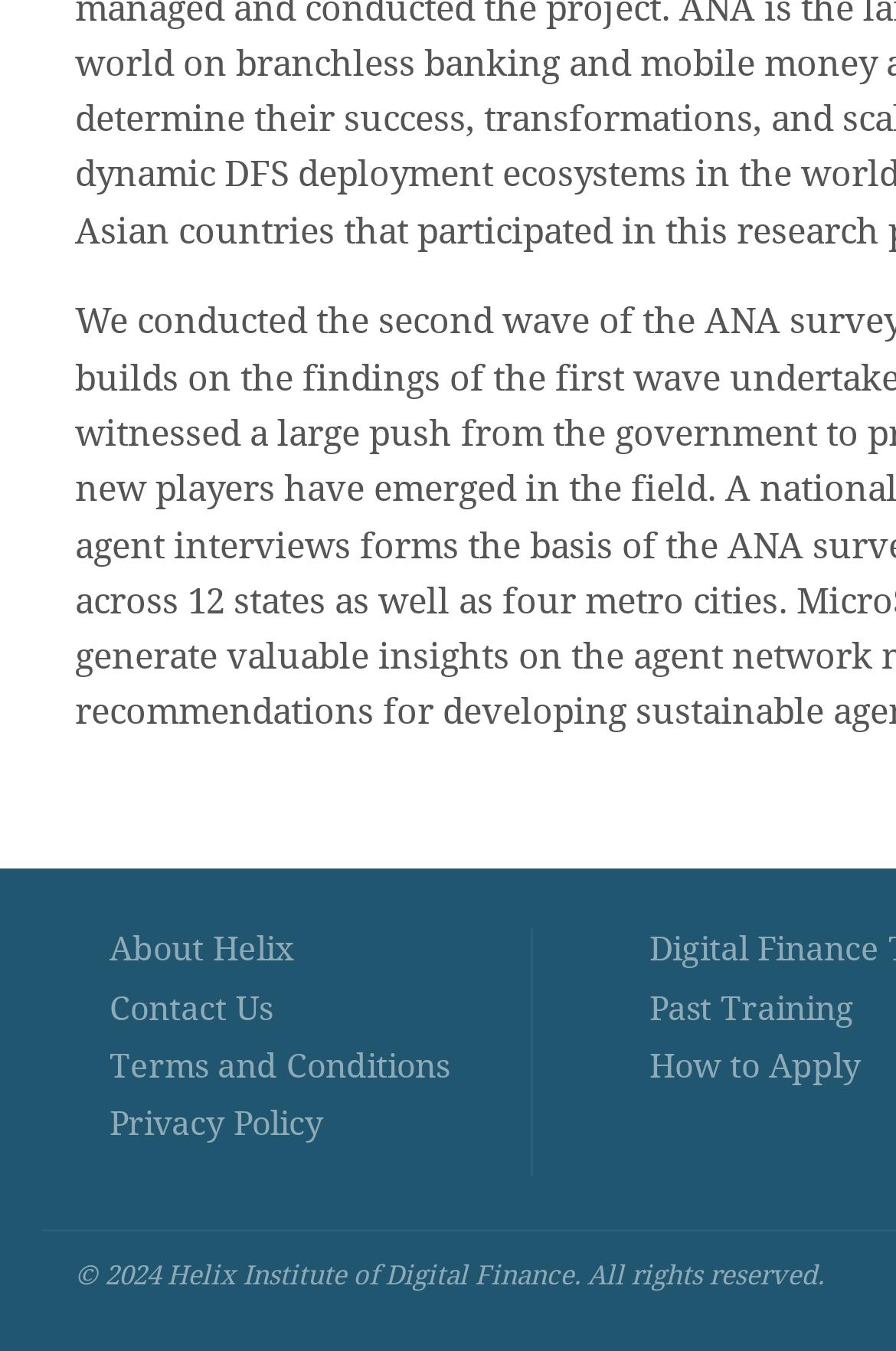Determine the bounding box coordinates in the format (top-left x, top-left y, bottom-right x, bottom-right y). Ensure all values are floating point numbers between 0 and 1. Identify the bounding box of the UI element described by: Privacy Policy

[0.122, 0.818, 0.36, 0.847]